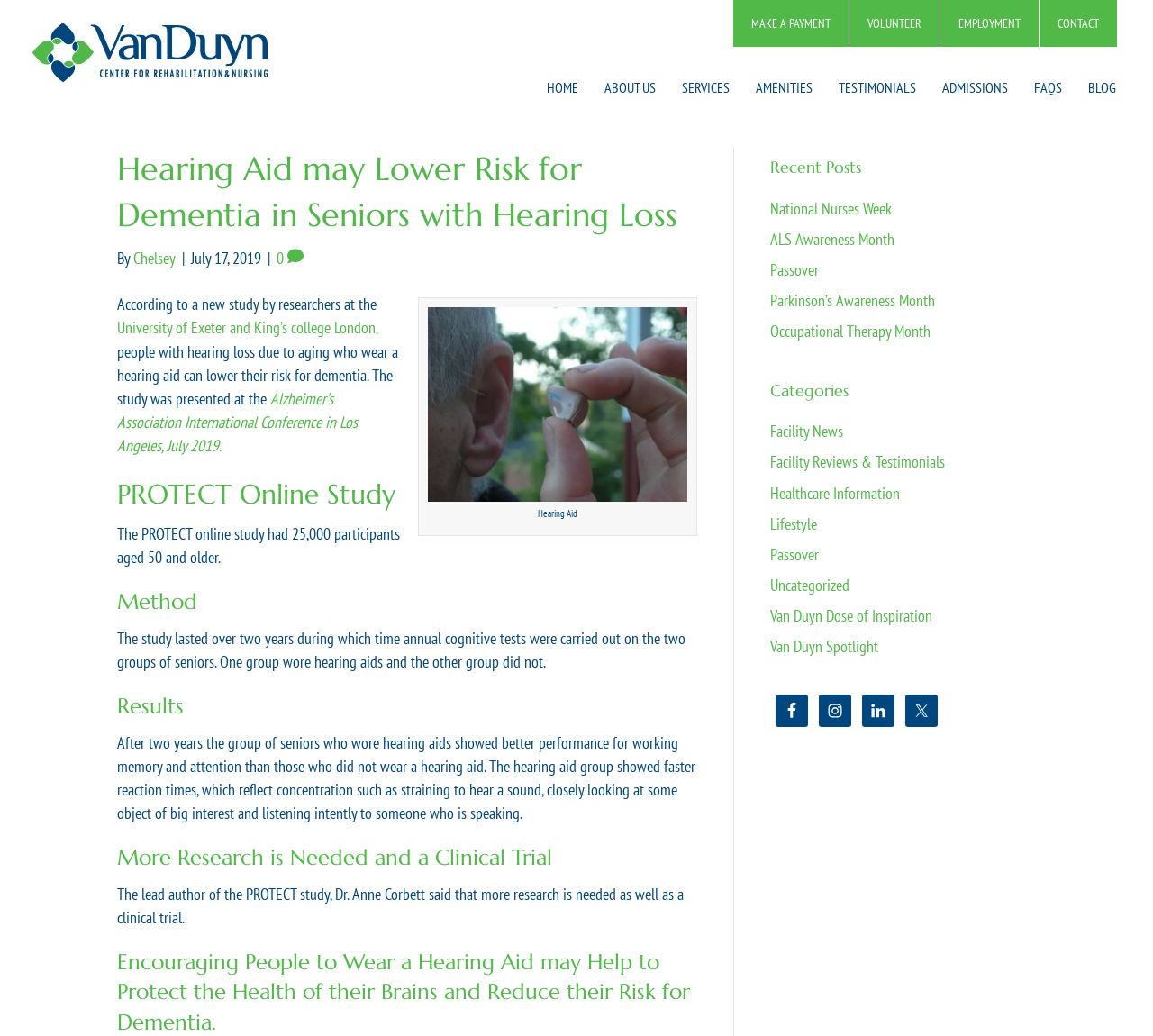What is the name of the author of the PROTECT study?
Look at the image and provide a short answer using one word or a phrase.

Dr. Anne Corbett